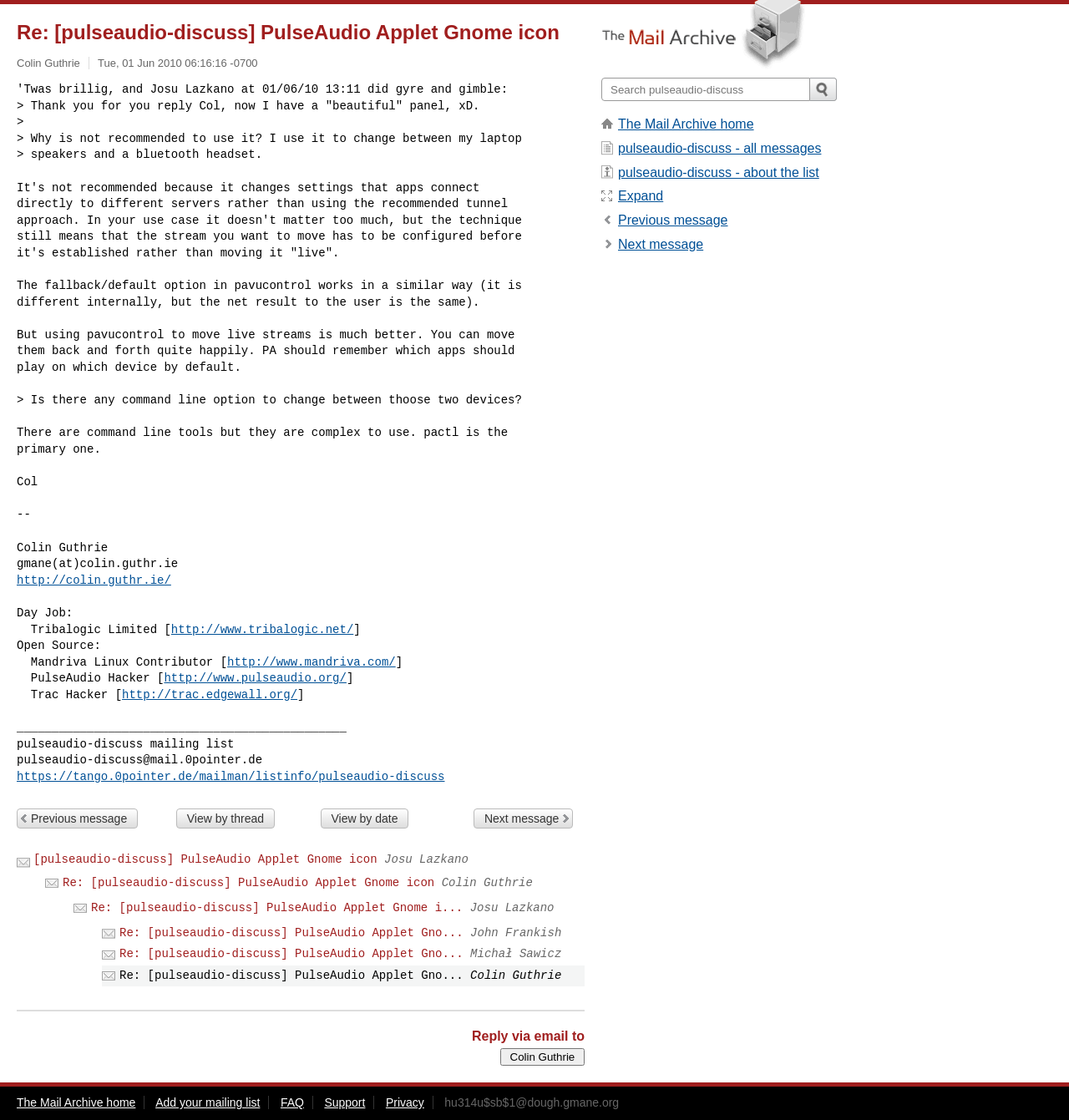What is the purpose of the 'Reply via email to' button?
Examine the webpage screenshot and provide an in-depth answer to the question.

The 'Reply via email to' button is located at the bottom of the webpage, and it is likely used to reply to the message via email. This can be inferred from the button's text and its location.